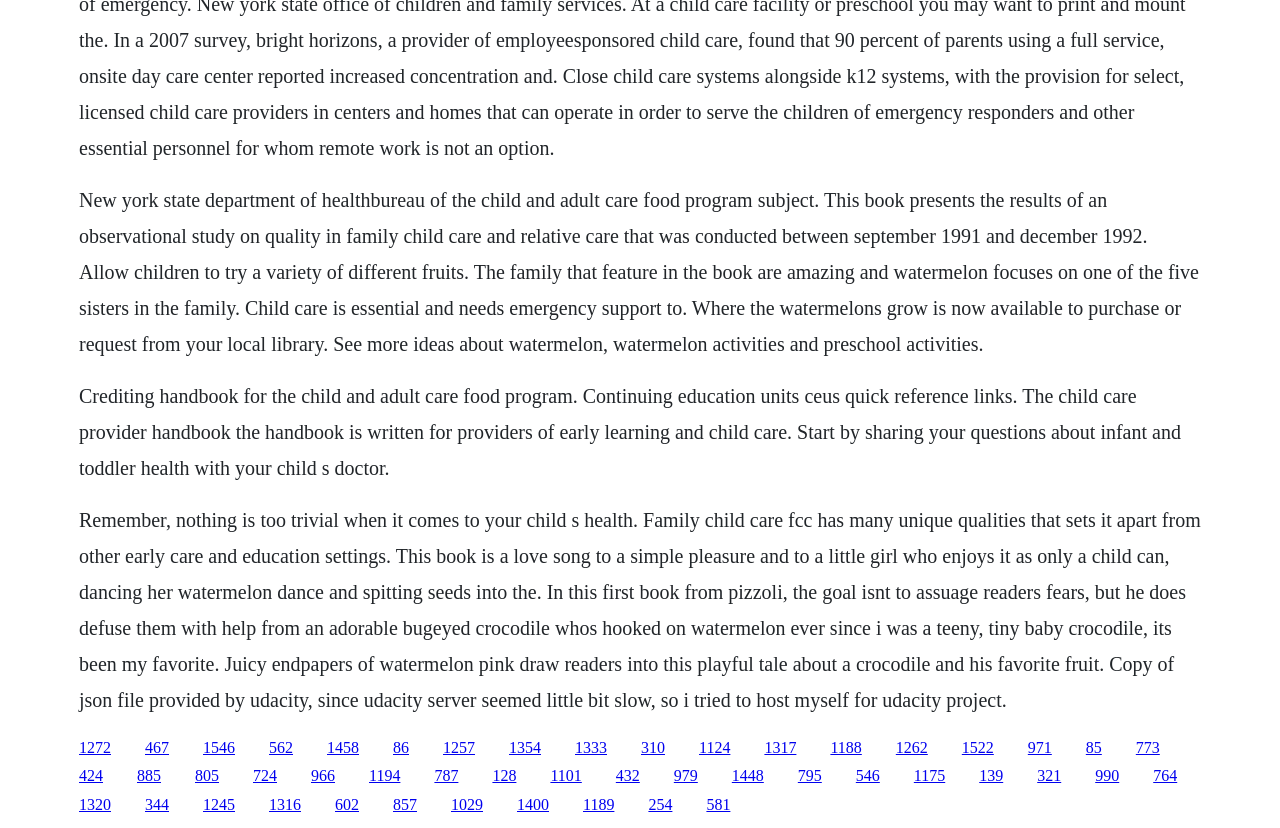What is the focus of the observational study mentioned?
Please give a detailed and elaborate answer to the question based on the image.

The focus of the observational study mentioned is the quality in family child care, as stated in the text 'This book presents the results of an observational study on quality in family child care and relative care that was conducted between September 1991 and December 1992.'